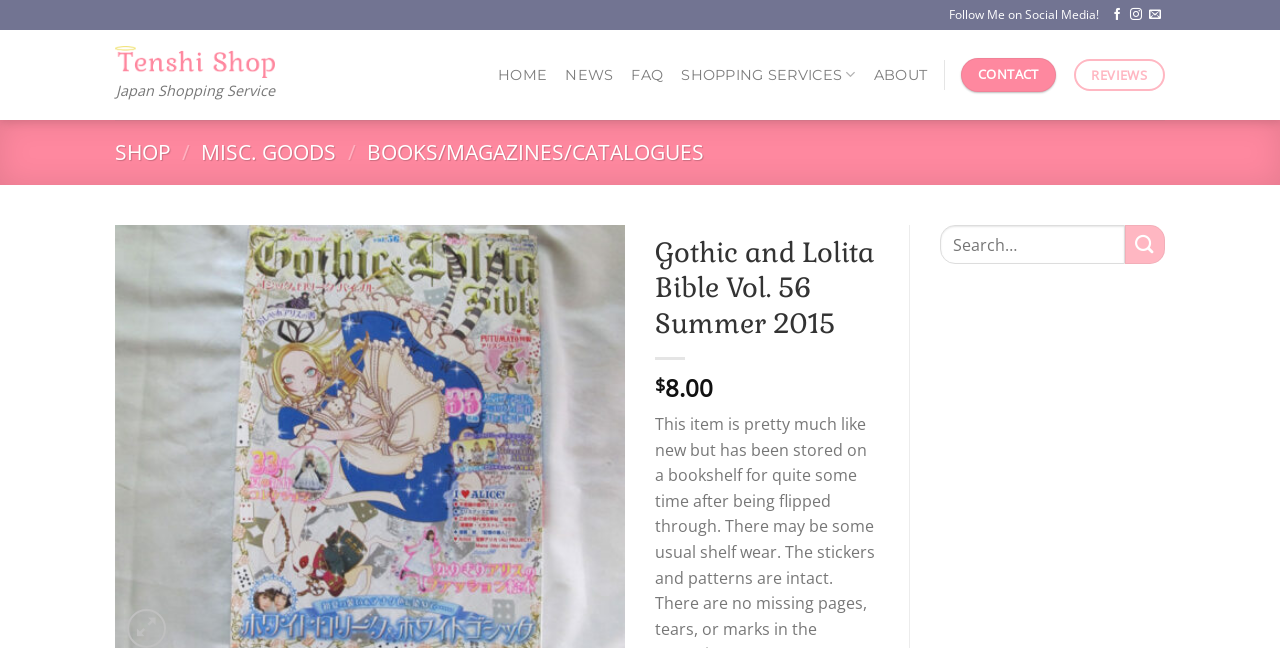From the image, can you give a detailed response to the question below:
What is the condition of the book?

I inferred the answer by understanding the context of the webpage. The webpage is likely a product page for the book, and the meta description mentions that the book is 'pretty much like new but has been stored on a bookshelf for quite some time after being flipped through'. This suggests that the condition of the book is like new.